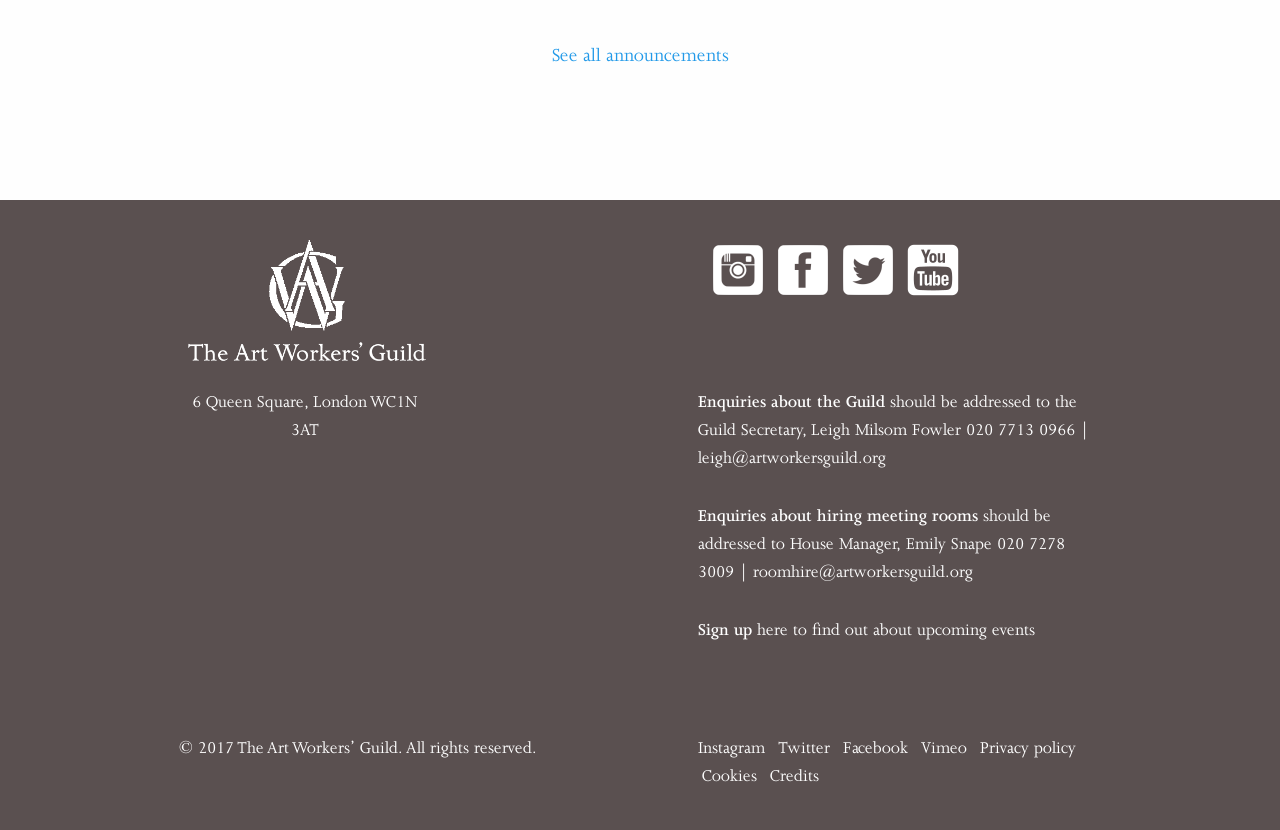Please provide a comprehensive response to the question based on the details in the image: Who is the Guild Secretary?

I found the Guild Secretary's name by reading the static text element with the content 'should be addressed to the Guild Secretary, Leigh Milsom Fowler 020 7713 0966 | l' which is located within the contentinfo element.